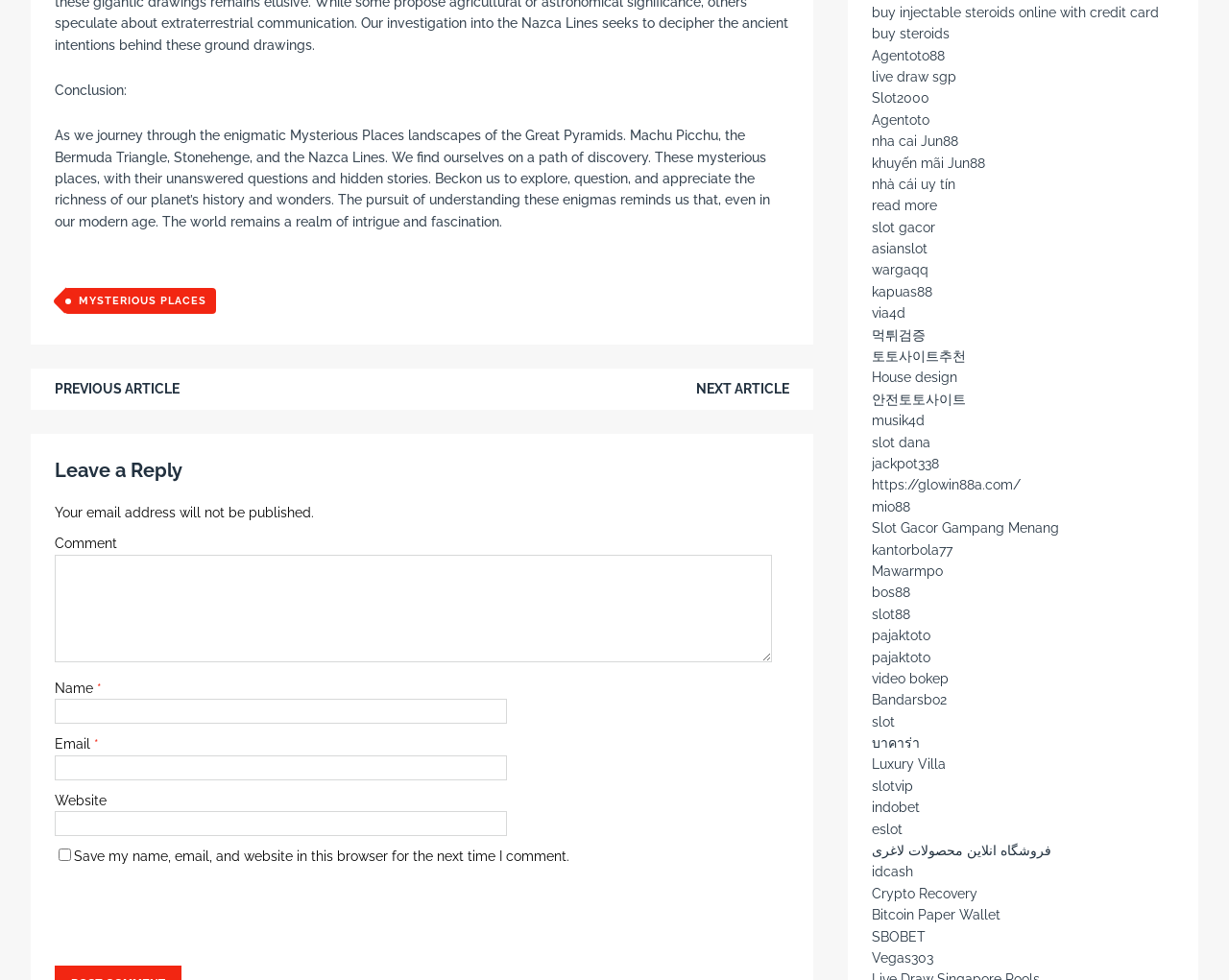How many form fields are required to leave a comment?
Answer with a single word or phrase by referring to the visual content.

3